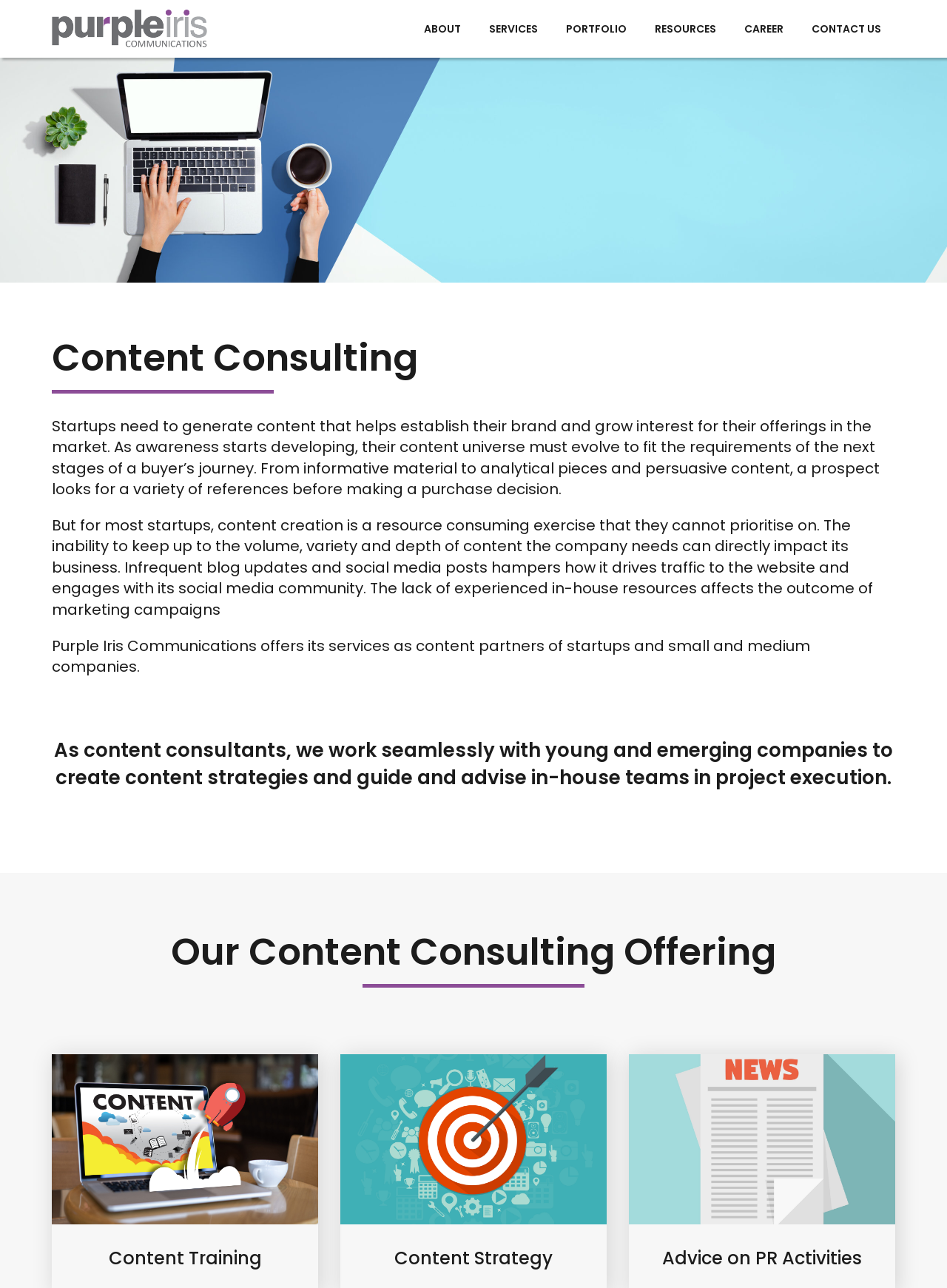Provide the bounding box coordinates for the area that should be clicked to complete the instruction: "Explore the portfolio".

[0.583, 0.001, 0.677, 0.044]